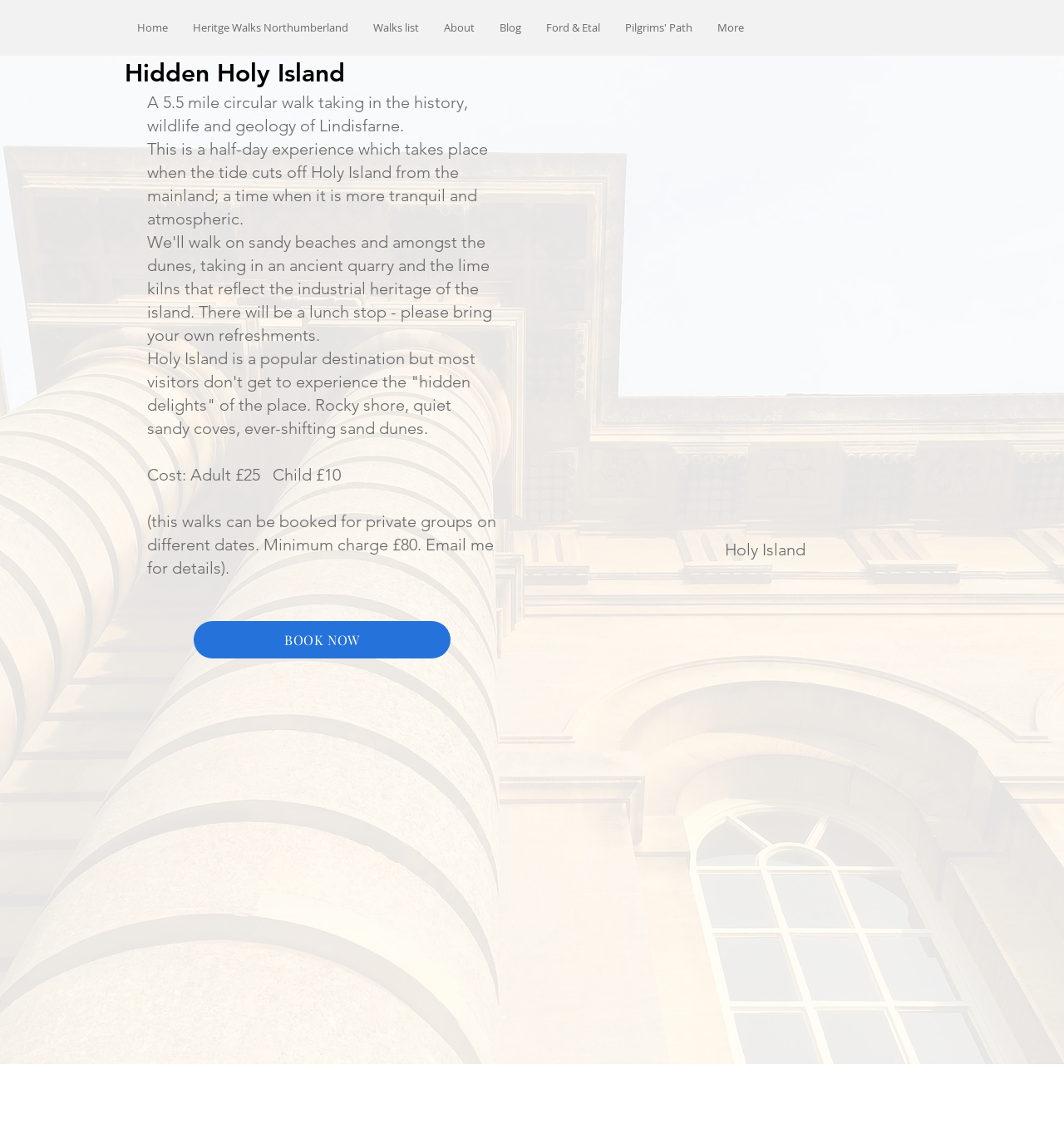Answer the following inquiry with a single word or phrase:
What is the length of the circular walk?

5.5 miles